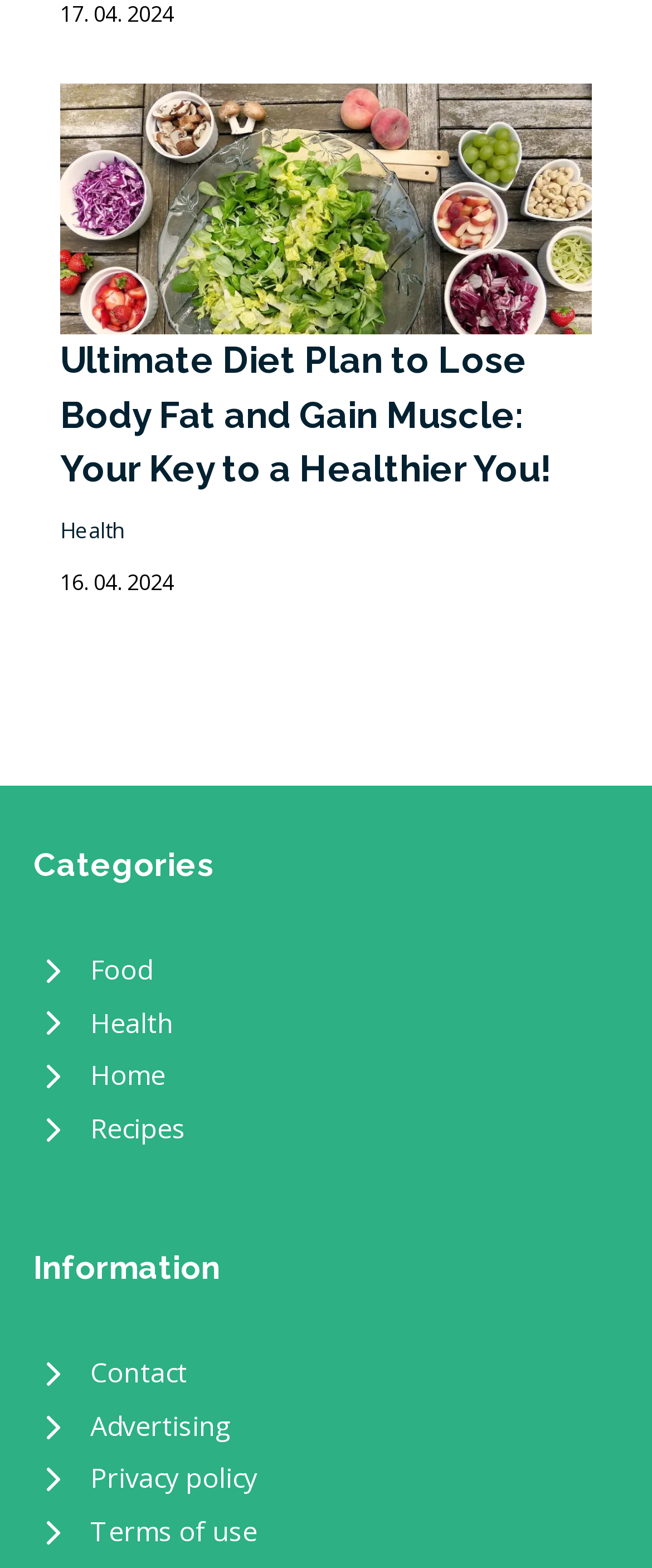Identify the bounding box coordinates of the part that should be clicked to carry out this instruction: "Read the article about ultimate diet plan".

[0.092, 0.213, 0.908, 0.317]